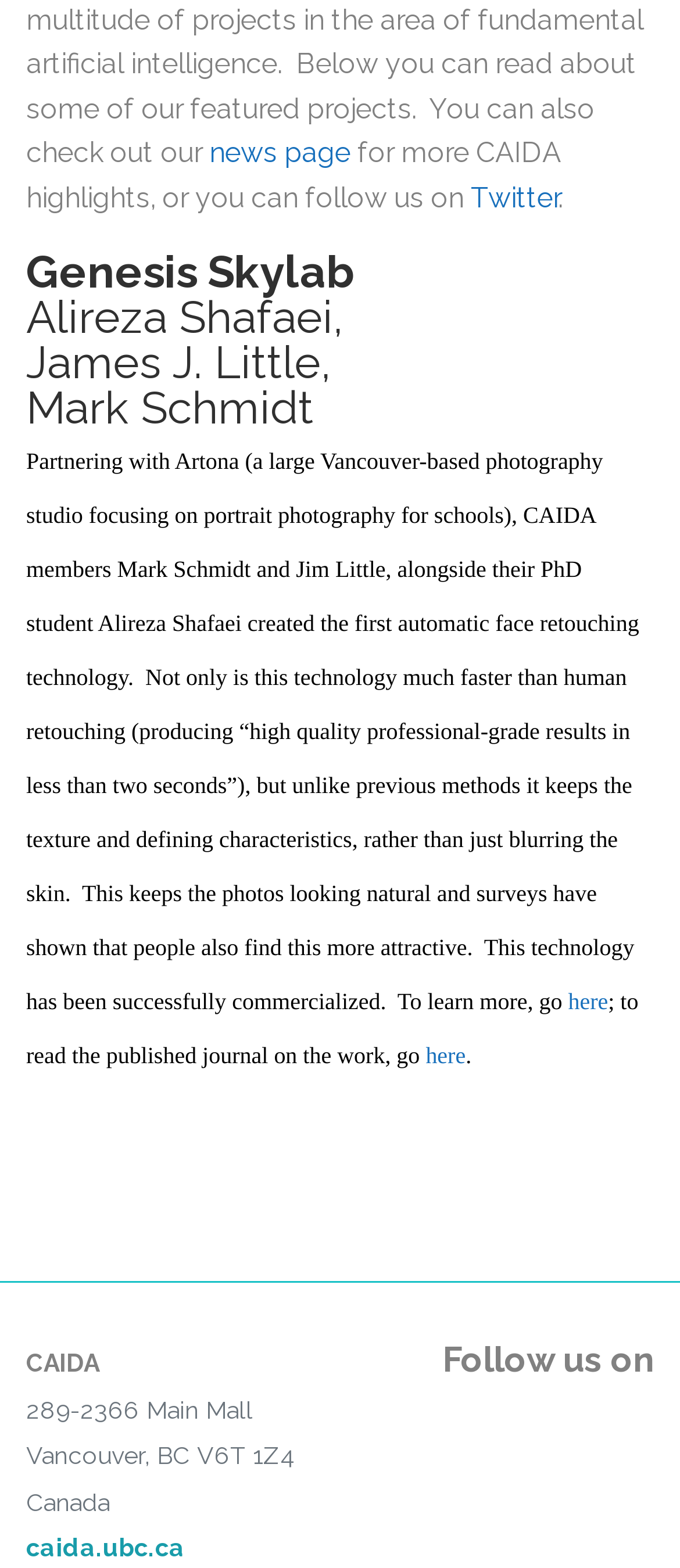What is the benefit of the automatic face retouching technology?
Please answer the question with a single word or phrase, referencing the image.

produces natural-looking results